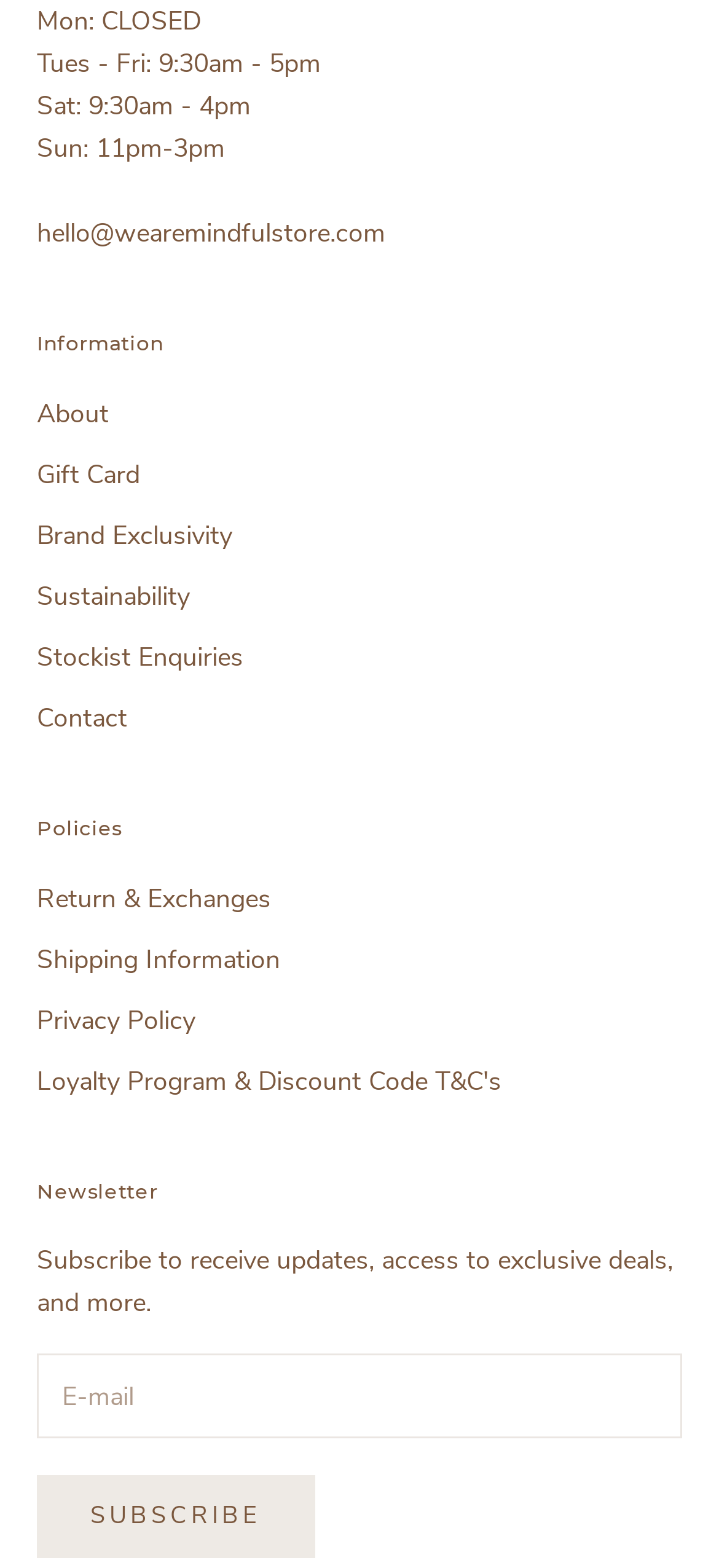Using the information in the image, give a detailed answer to the following question: What is the email address for enquiries?

I looked for contact information on the webpage and found an email address listed, which is hello@wearemindfulstore.com. This is likely the email address for enquiries.